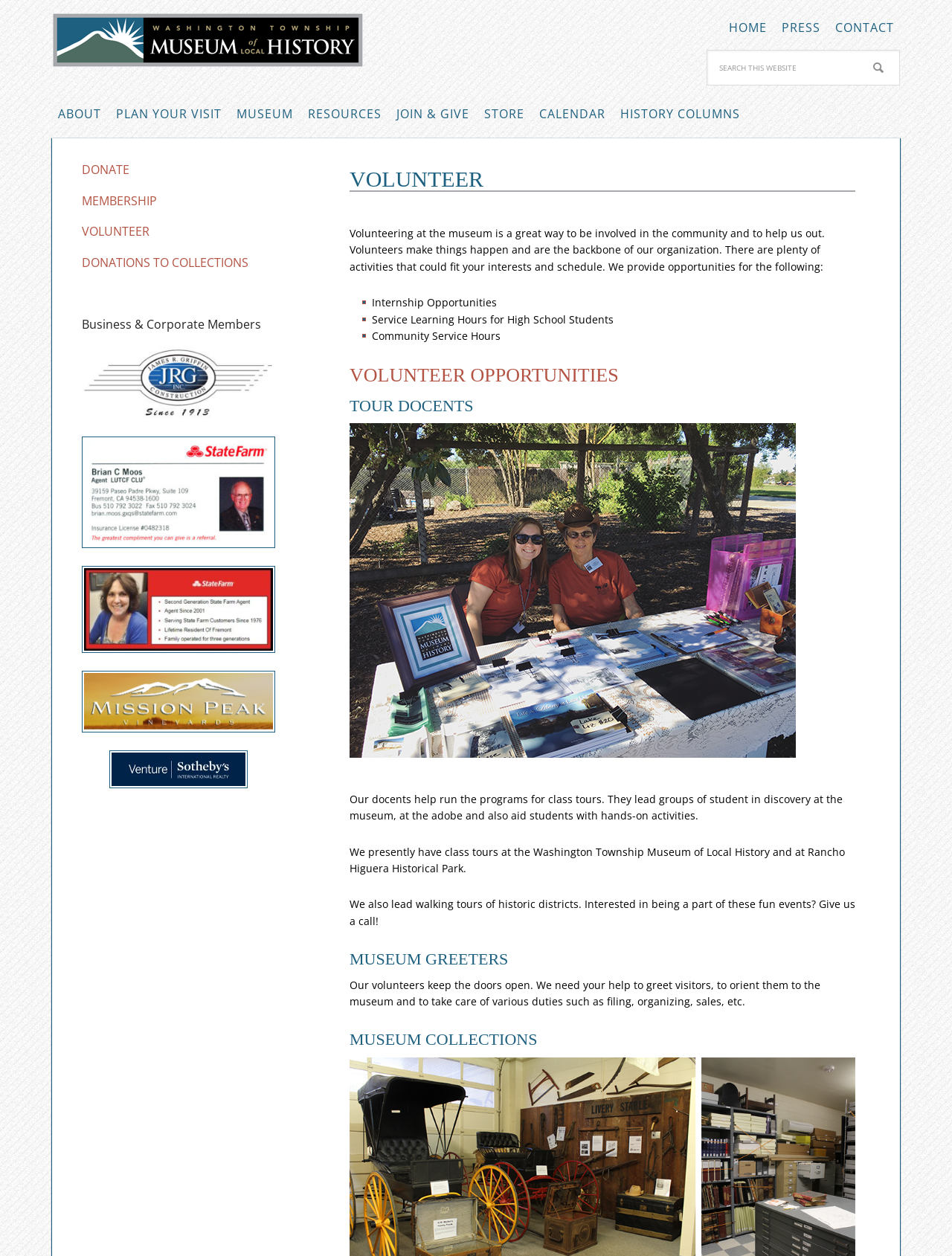What is the purpose of the Museum Greeters?
Answer the question with a detailed explanation, including all necessary information.

The webpage states that Museum Greeters are responsible for greeting visitors, orienting them to the museum, and taking care of various duties such as filing, organizing, sales, etc.